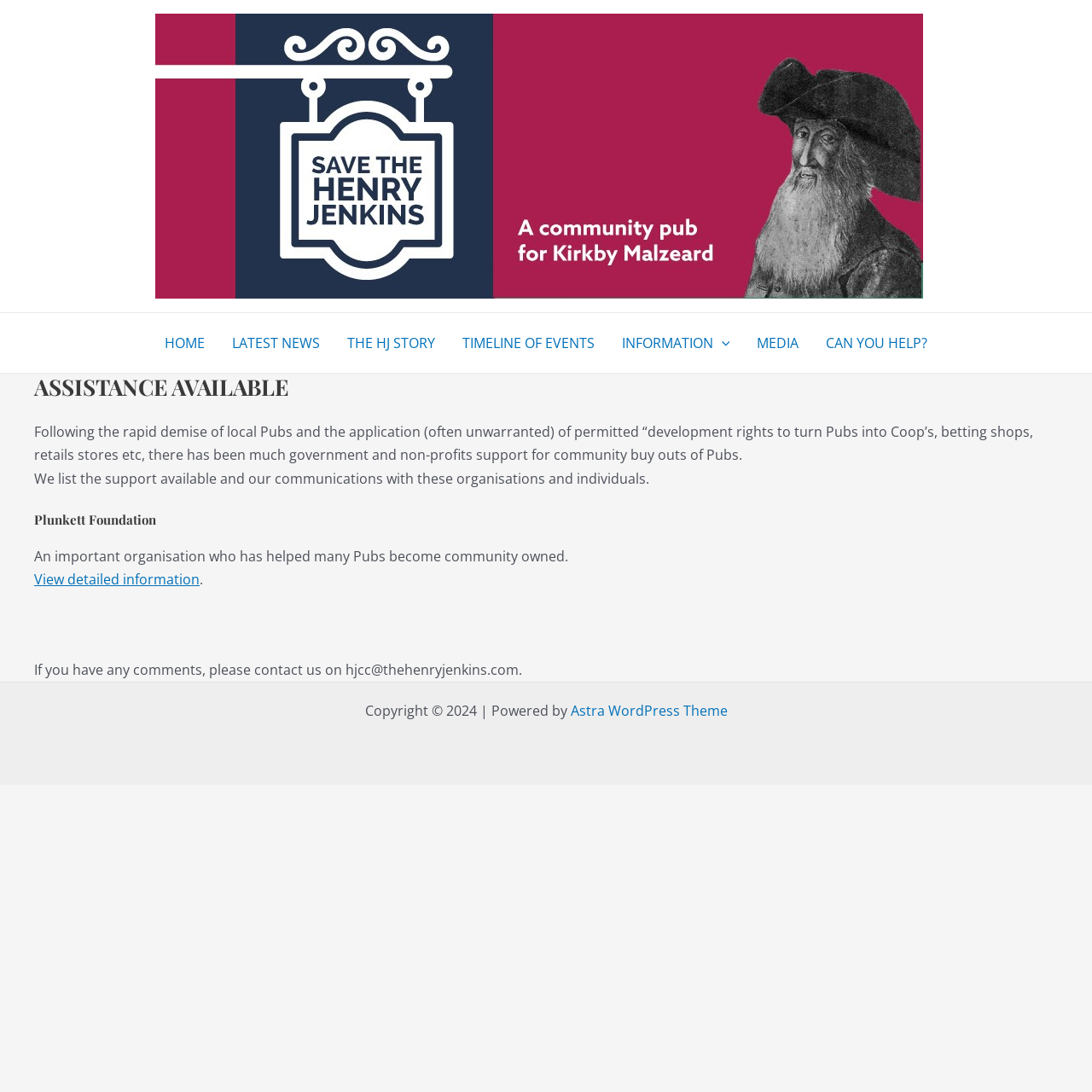Utilize the information from the image to answer the question in detail:
What is the theme used to power the website?

The footer of the webpage mentions that the website is 'Powered by Astra WordPress Theme', indicating that this is the theme used to build and design the website.